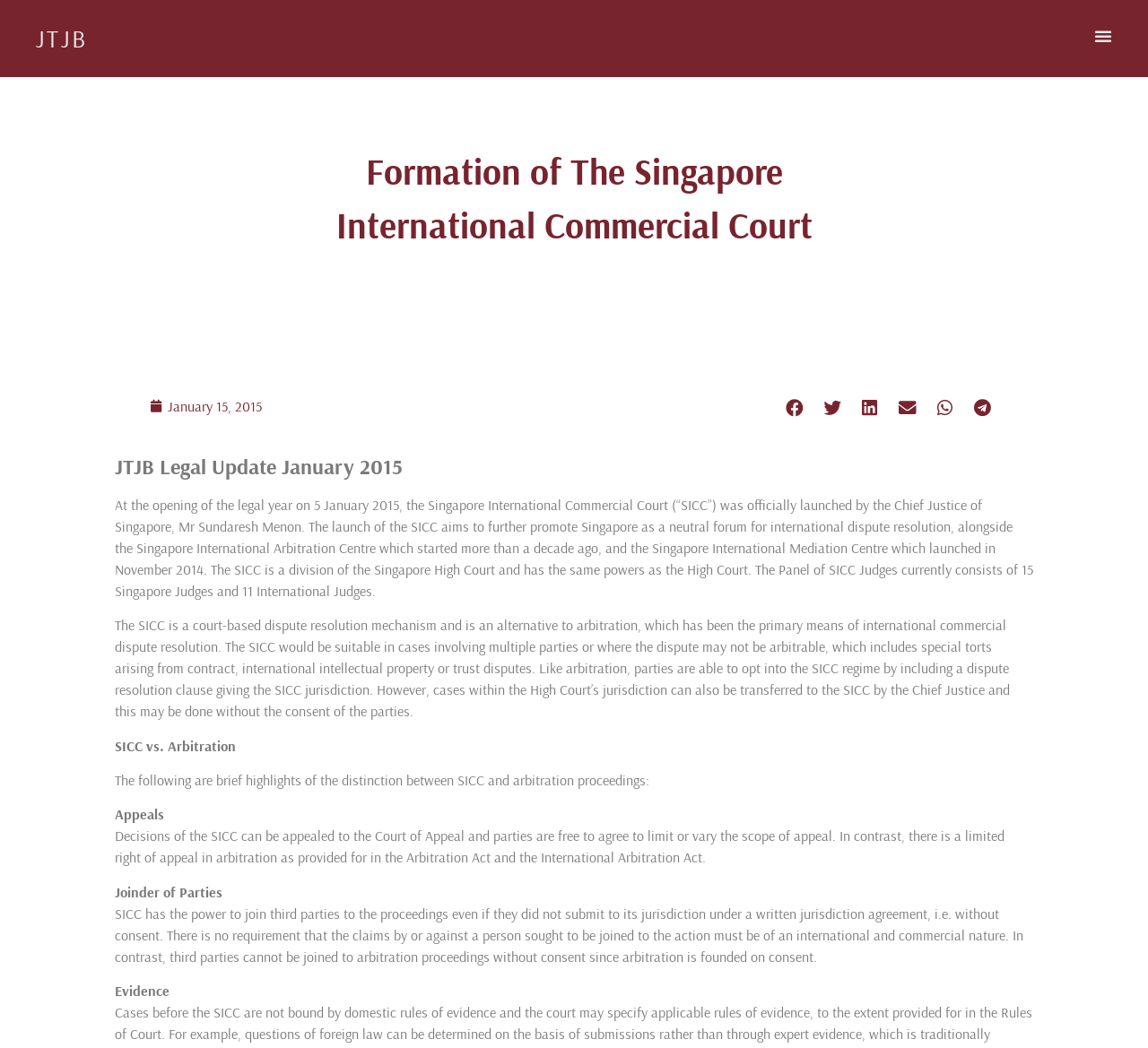Can third parties be joined to SICC proceedings without consent?
Based on the image, give a concise answer in the form of a single word or short phrase.

Yes